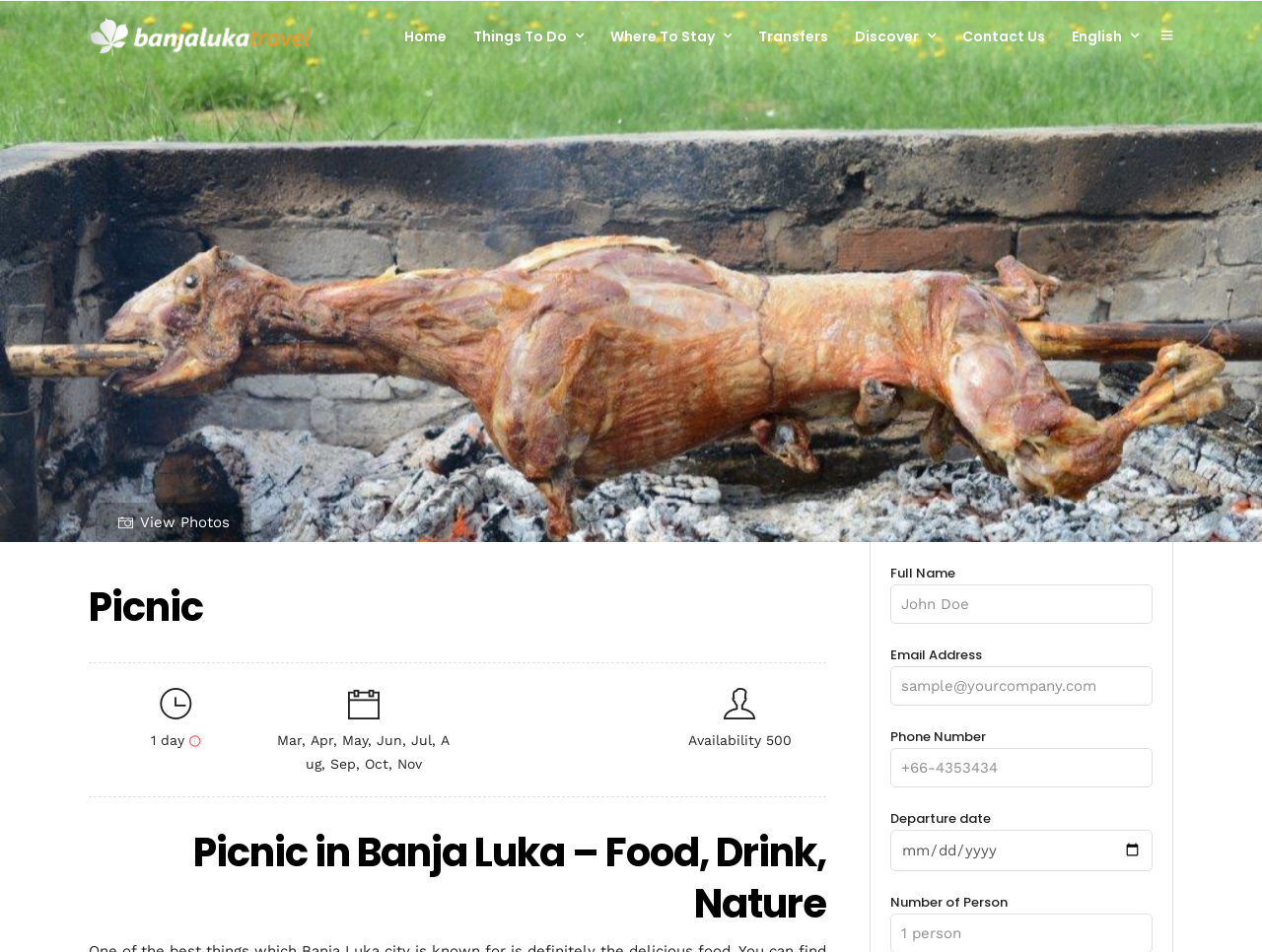Could you indicate the bounding box coordinates of the region to click in order to complete this instruction: "View photos".

[0.076, 0.527, 0.199, 0.569]